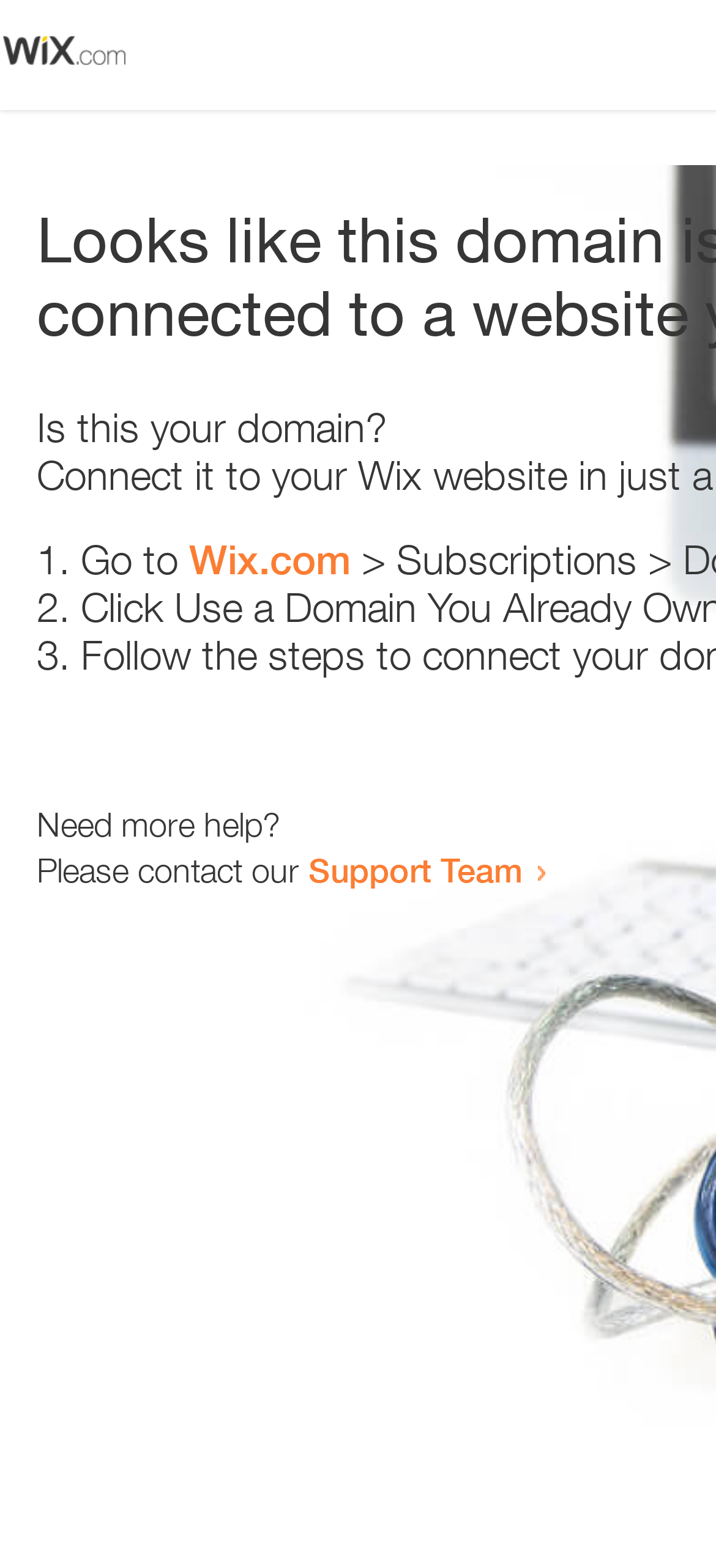Please answer the following question using a single word or phrase: 
How many text elements are present?

5